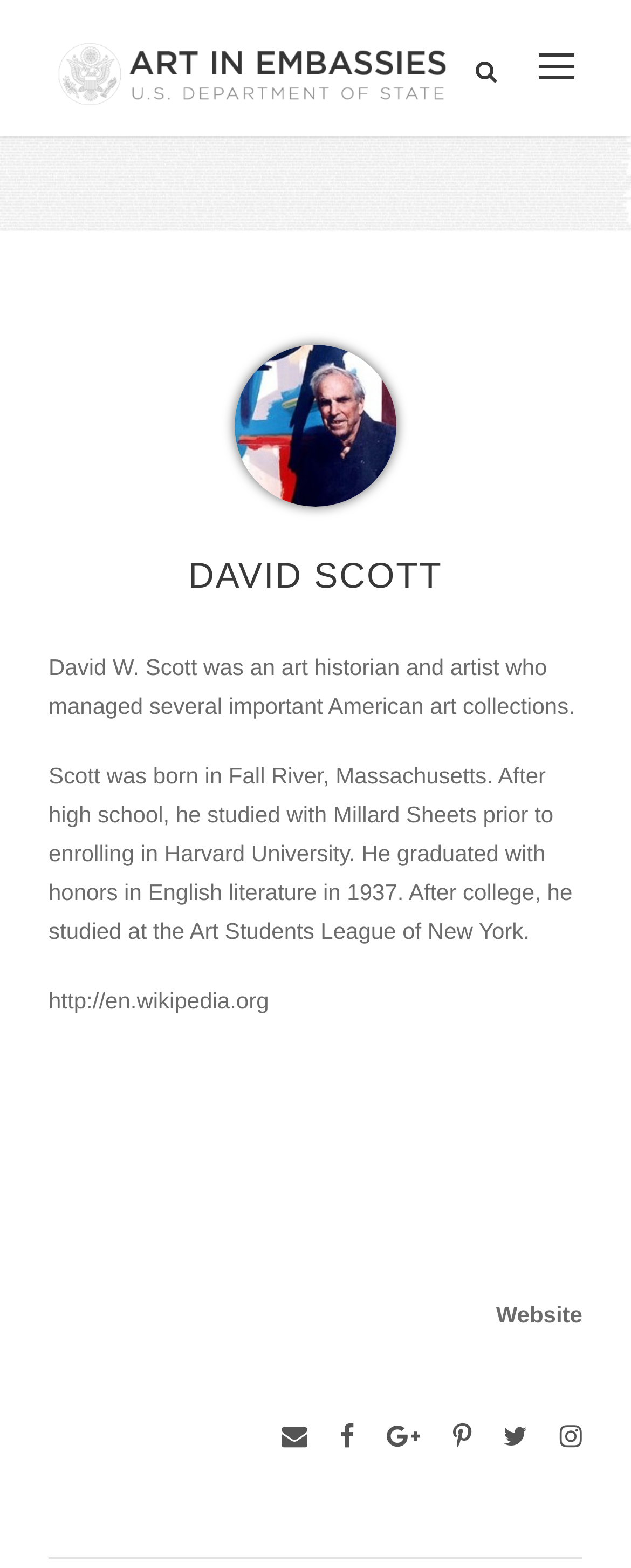Locate the bounding box coordinates of the element you need to click to accomplish the task described by this instruction: "Click the Health Folks Daily Logo".

None